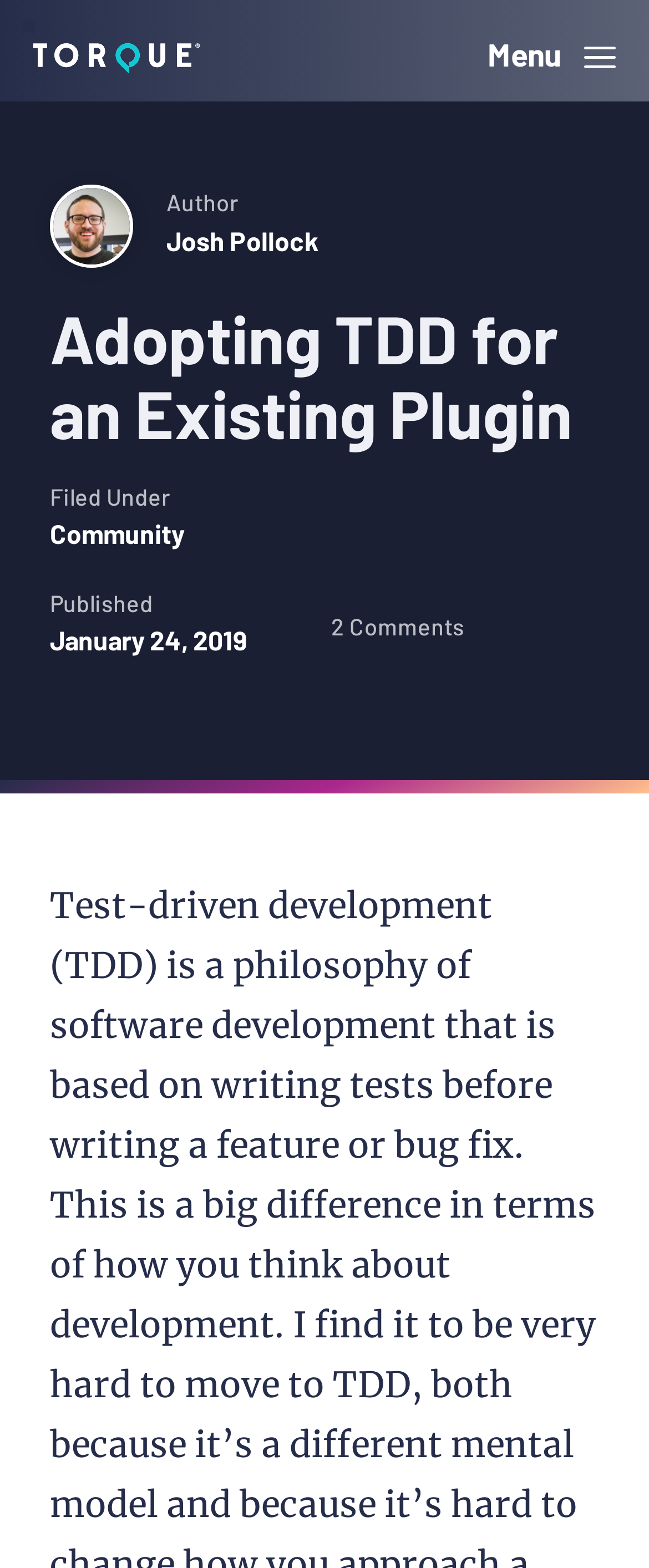Provide a thorough description of this webpage.

The webpage is about adopting test-driven development (TDD) for an existing plugin. At the top left corner, there are three "Skip to" links, allowing users to navigate to primary navigation, main content, or primary sidebar. Next to these links, there is a "Torque" link. On the top right corner, there is a "Menu" button.

Below the top navigation, the main content area begins with a heading that reads "Adopting TDD for an Existing Plugin". Underneath the heading, there is a section with author information, including a label "Author" and a link to the author's name, "Josh Pollock". 

To the left of the author section, there is a "Filed Under" label, followed by a "Community" link. Below this, there is a "Published" label, accompanied by the publication date, "January 24, 2019". 

On the right side of the author section, there is a "2 Comments" label, indicating the number of comments on the article.